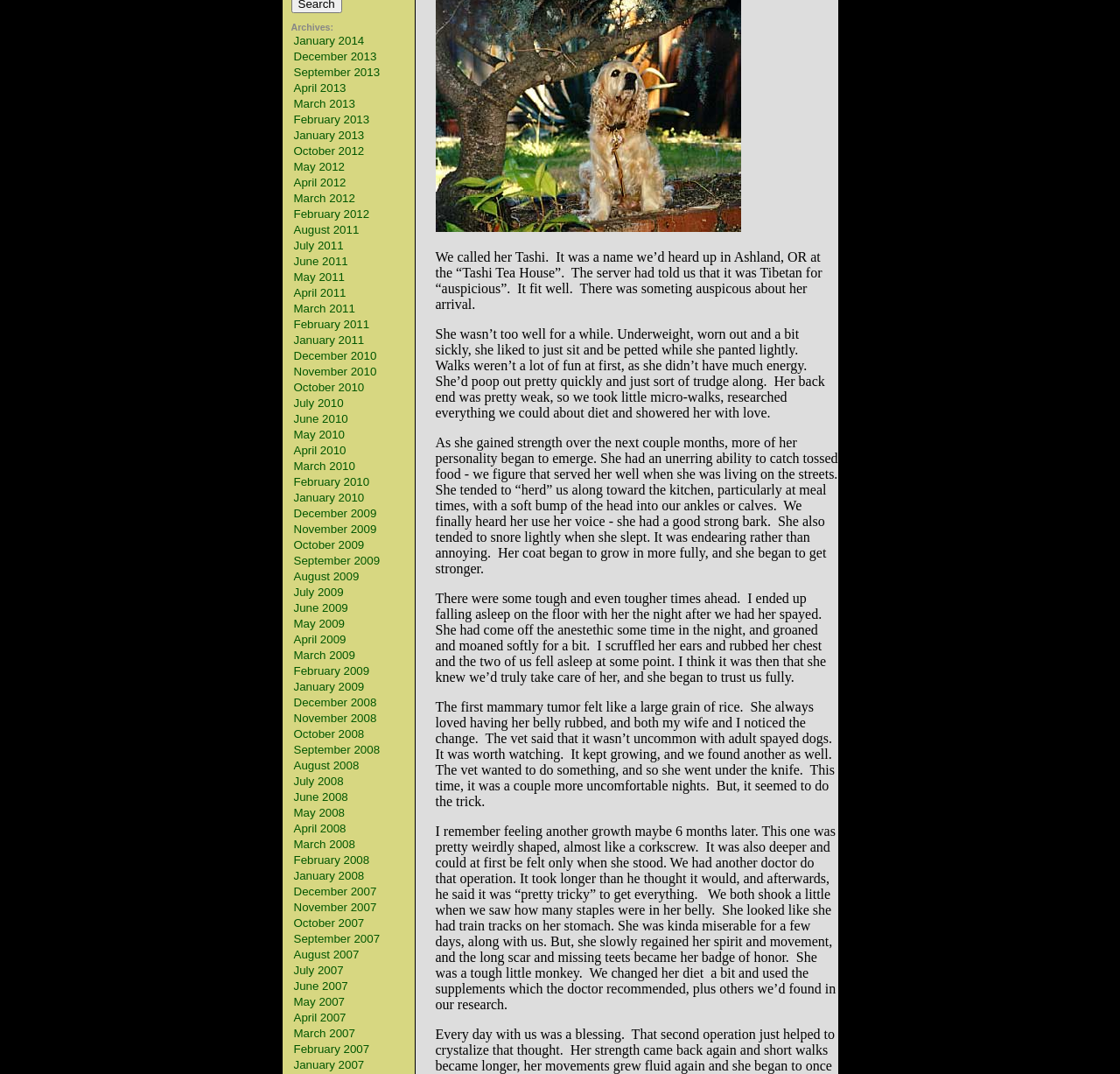Give a one-word or short phrase answer to this question: 
What is the name of the dog?

Tashi